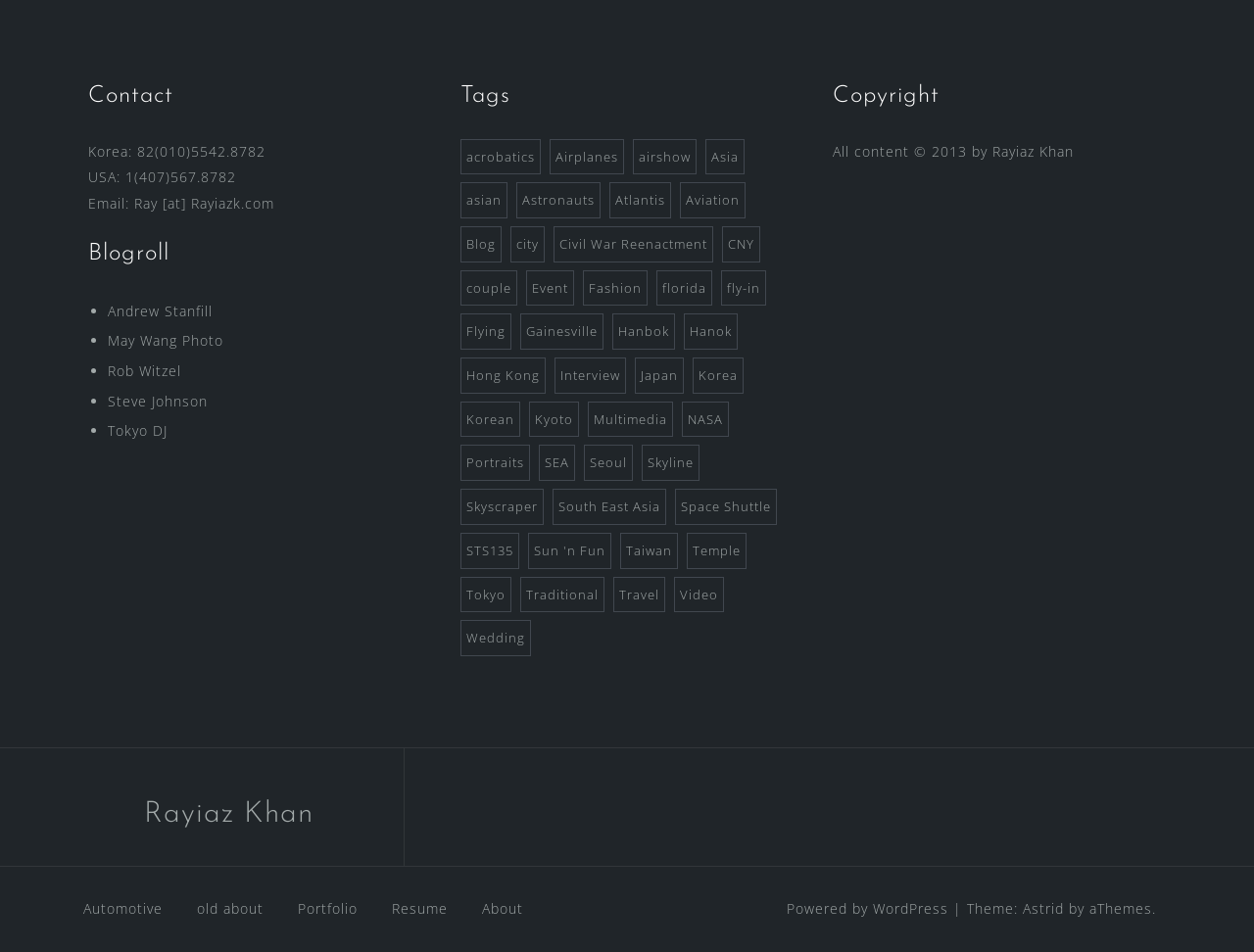How many items are in the 'Aviation' category?
Your answer should be a single word or phrase derived from the screenshot.

6